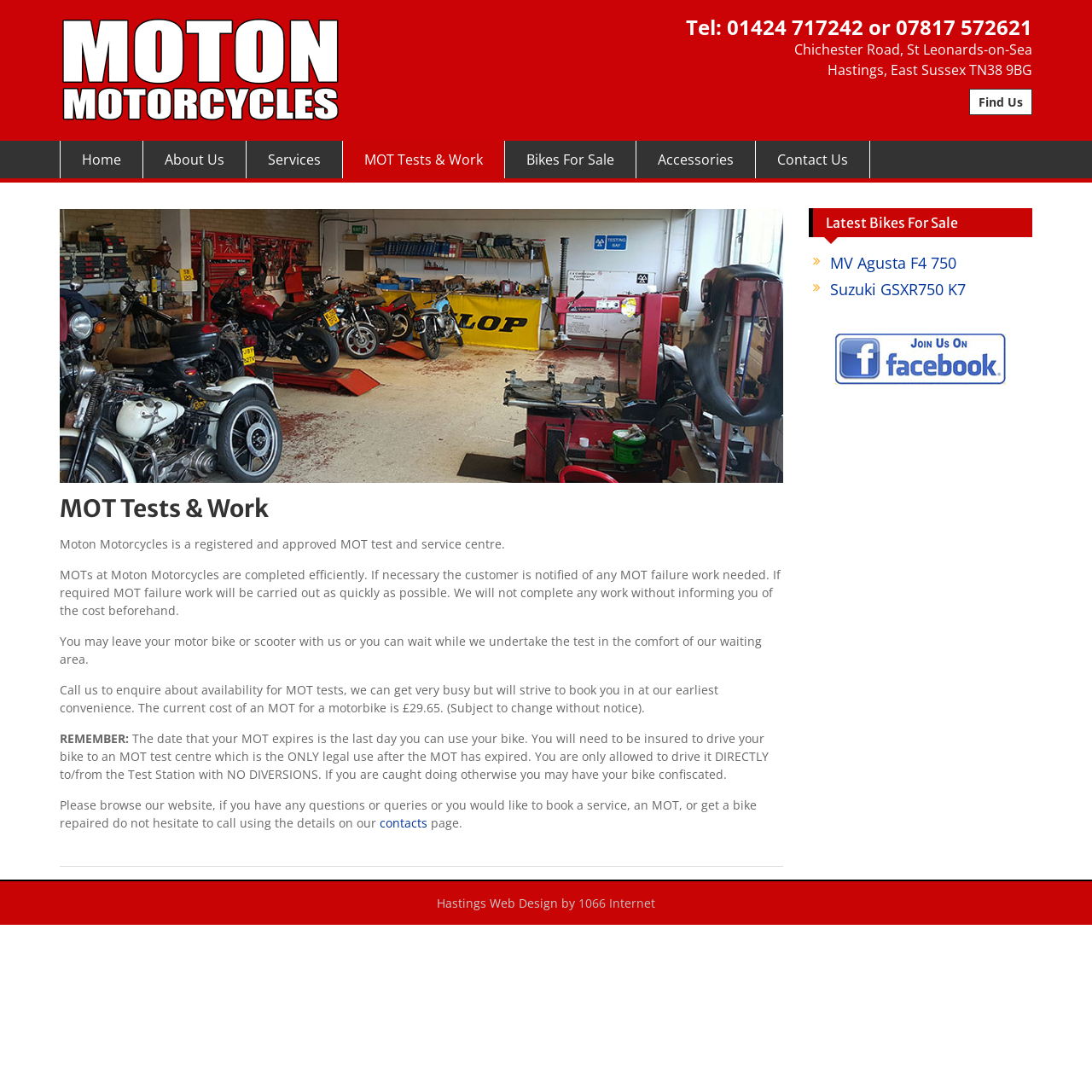Please indicate the bounding box coordinates of the element's region to be clicked to achieve the instruction: "Search for a person". Provide the coordinates as four float numbers between 0 and 1, i.e., [left, top, right, bottom].

None